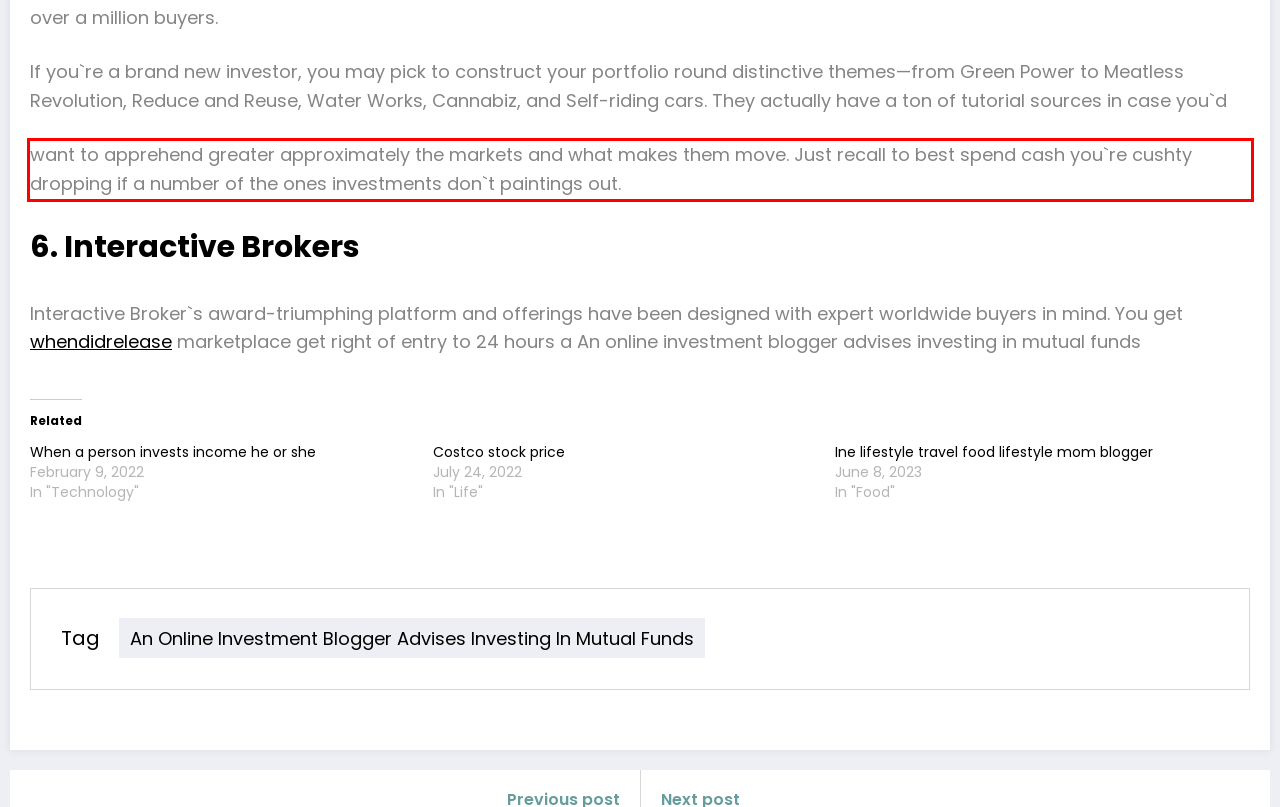You are provided with a screenshot of a webpage containing a red bounding box. Please extract the text enclosed by this red bounding box.

want to apprehend greater approximately the markets and what makes them move. Just recall to best spend cash you`re cushty dropping if a number of the ones investments don`t paintings out.